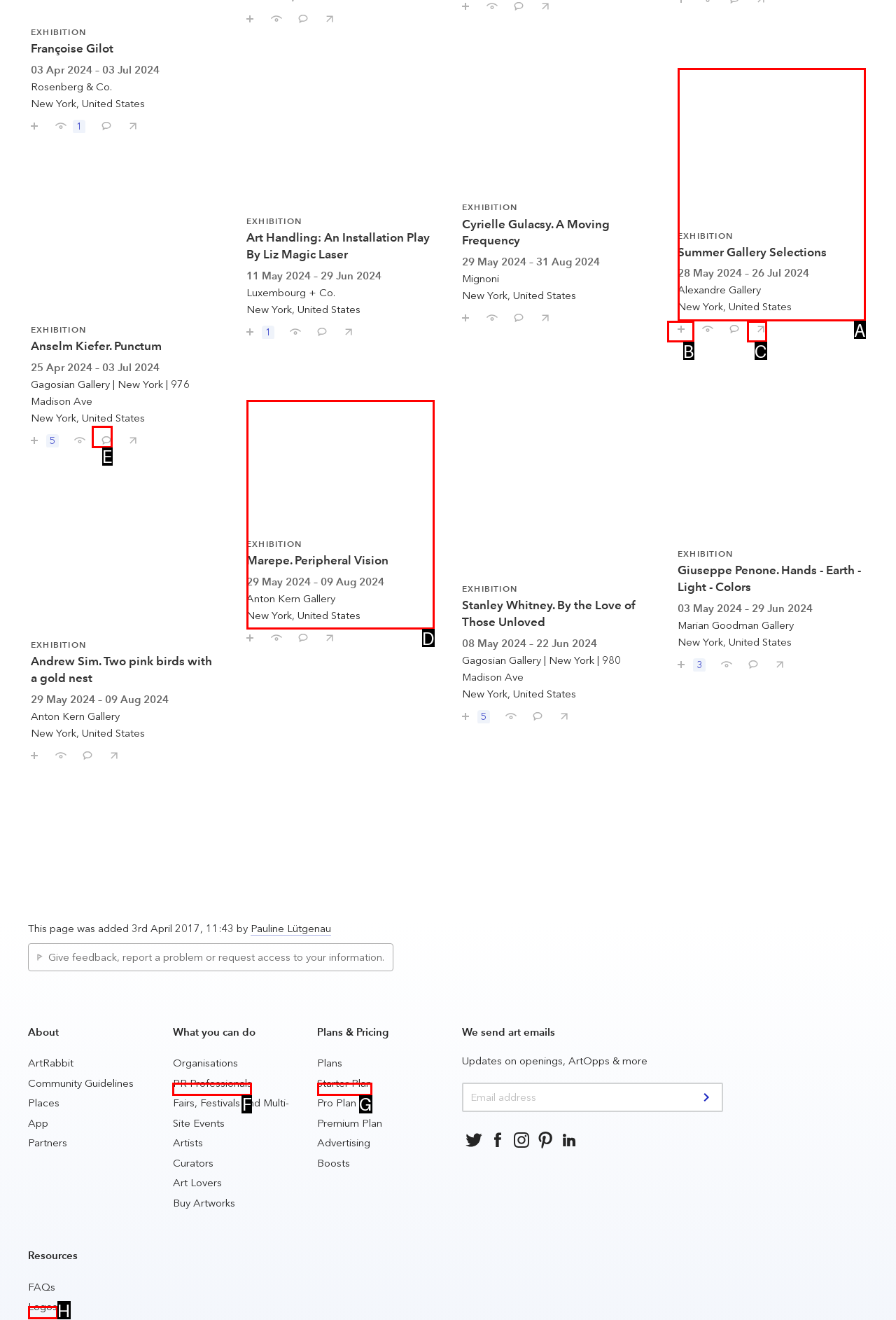Select the proper UI element to click in order to perform the following task: Comment on Anselm Kiefer. Punctum. Indicate your choice with the letter of the appropriate option.

E